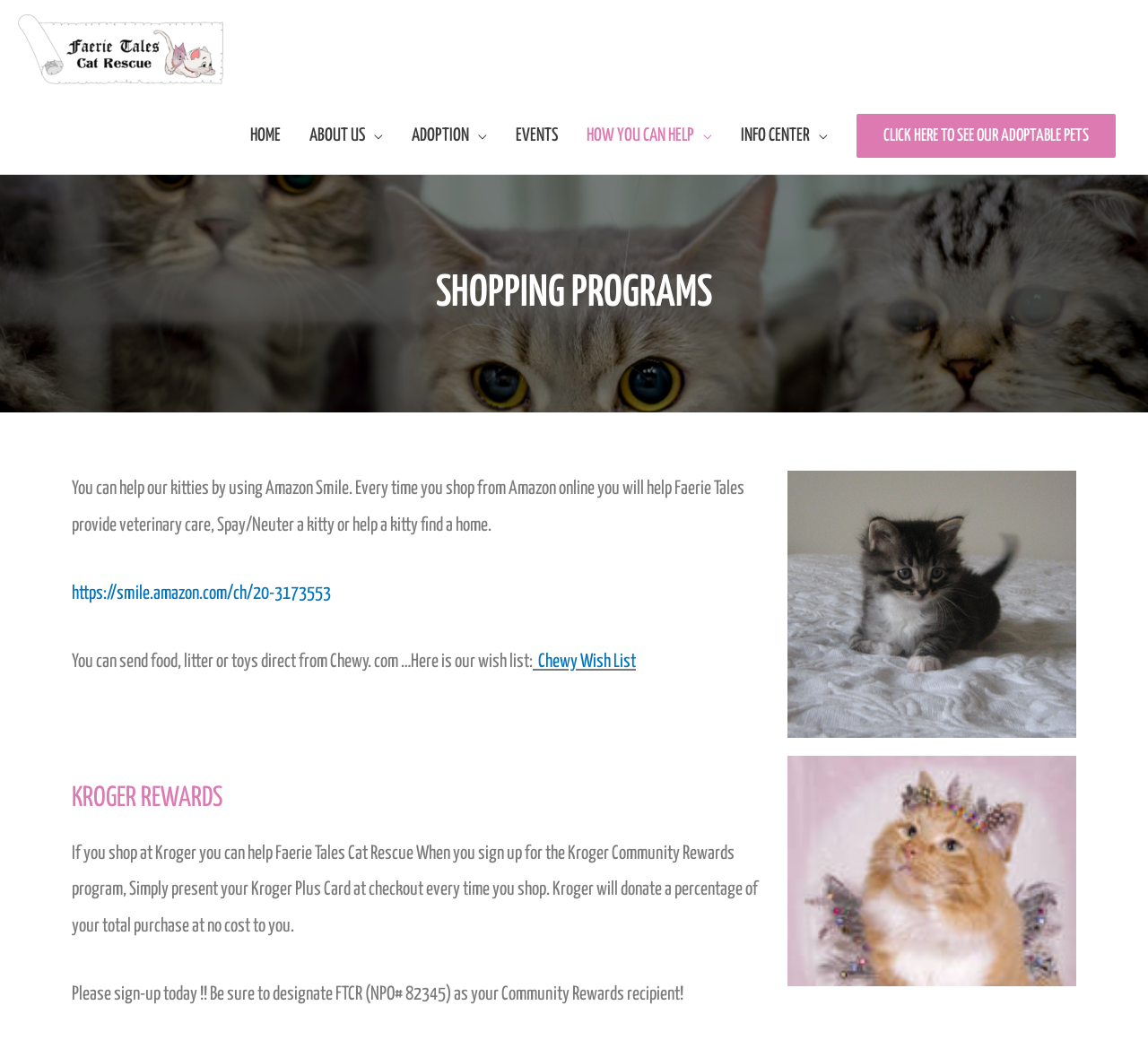What is the purpose of using Amazon Smile?
Give a thorough and detailed response to the question.

According to the webpage, using Amazon Smile helps Faerie Tales provide veterinary care, Spay/Neuter a kitty, or help a kitty find a home. This is stated in the section 'You can help our kitties by using Amazon Smile'.